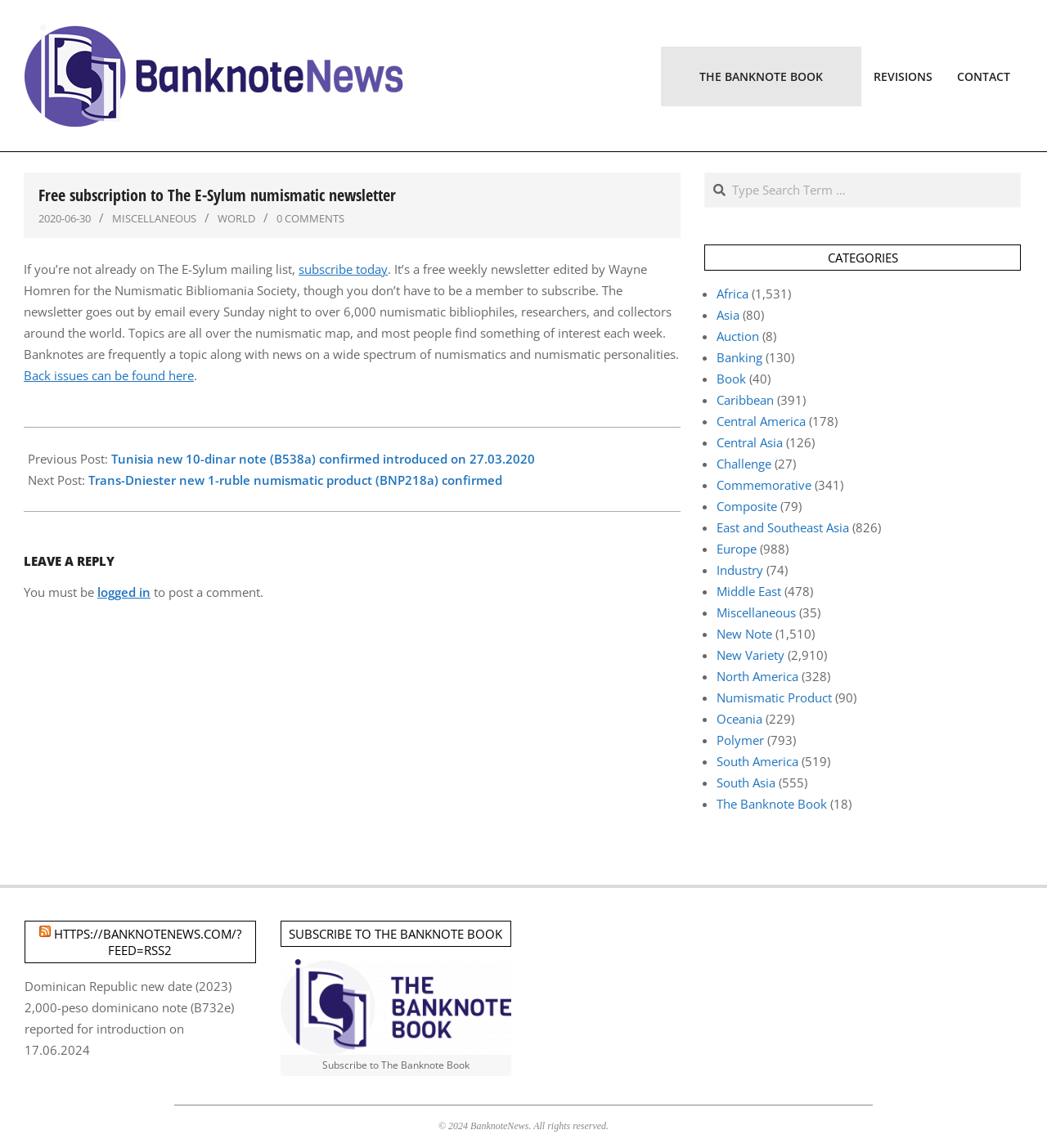Specify the bounding box coordinates (top-left x, top-left y, bottom-right x, bottom-right y) of the UI element in the screenshot that matches this description: East and Southeast Asia

[0.685, 0.452, 0.811, 0.467]